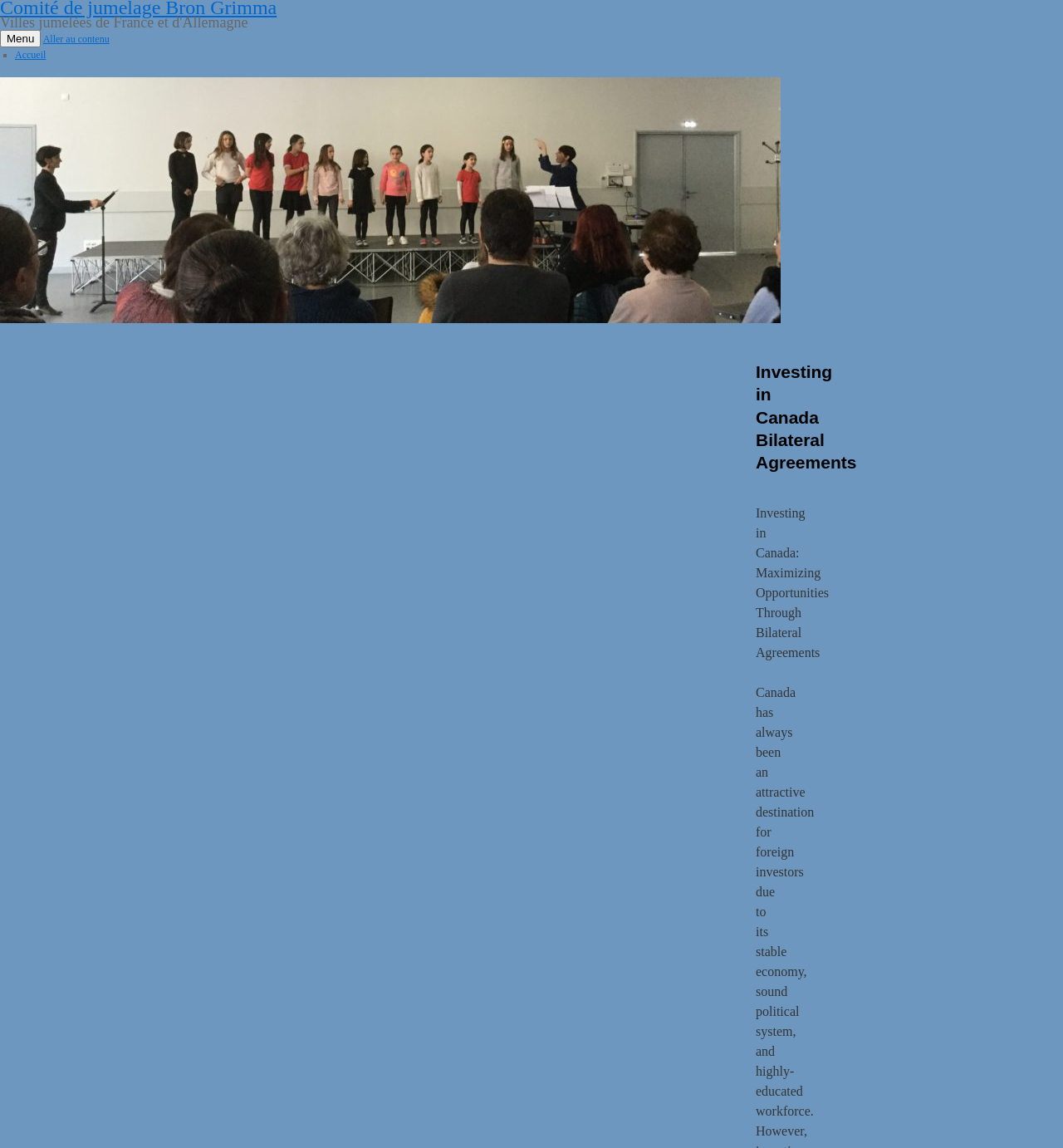Please answer the following question using a single word or phrase: What is the title of the image?

Comité de jumelage Bron Grimma